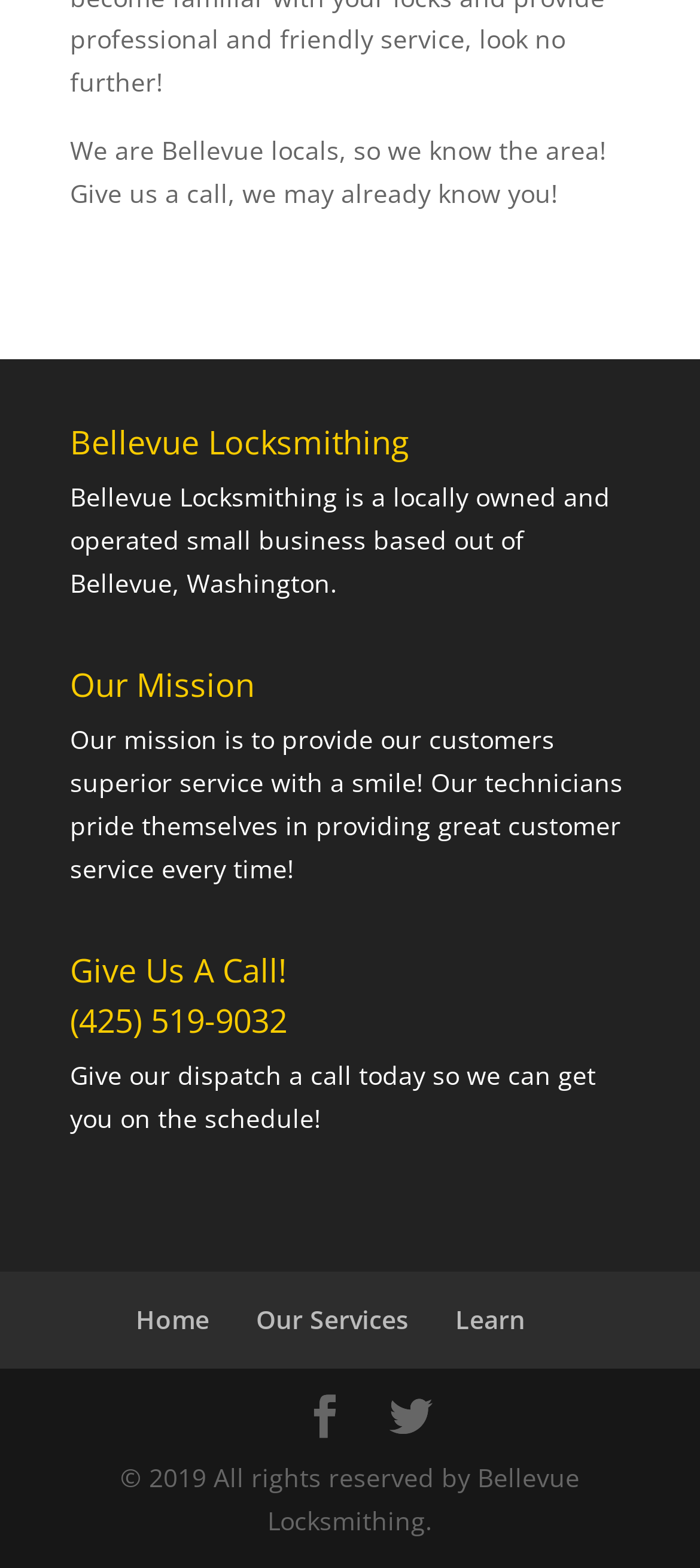Based on the visual content of the image, answer the question thoroughly: What is the mission of the business?

The mission of the business can be found in the StaticText element 'Our mission is to provide our customers superior service with a smile! Our technicians pride themselves in providing great customer service every time!' with bounding box coordinates [0.1, 0.461, 0.89, 0.564].